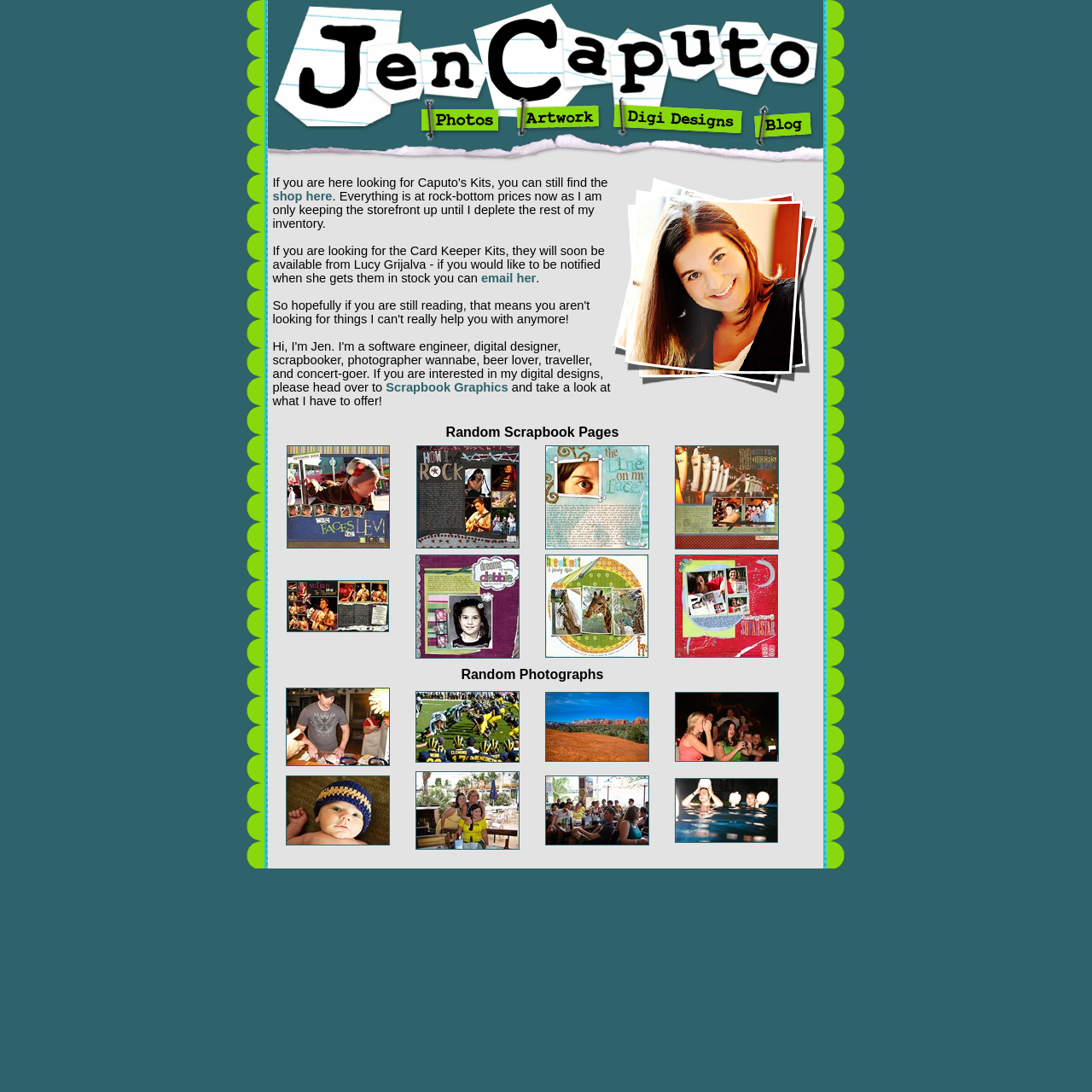Could you highlight the region that needs to be clicked to execute the instruction: "Explore 'Random Scrapbook Pages'"?

[0.251, 0.387, 0.724, 0.404]